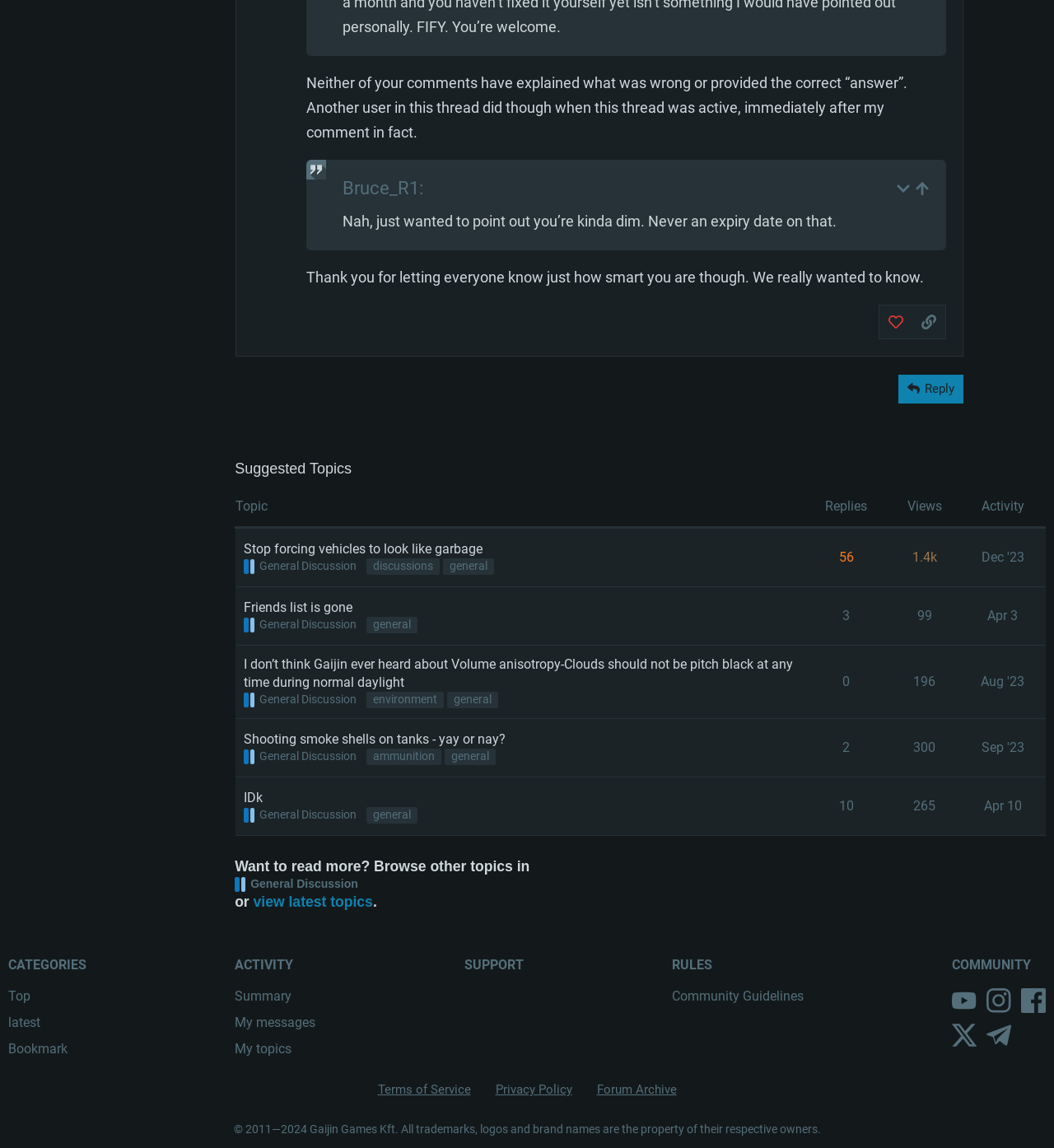Locate the bounding box coordinates of the element you need to click to accomplish the task described by this instruction: "Share a link to this post".

[0.866, 0.266, 0.897, 0.295]